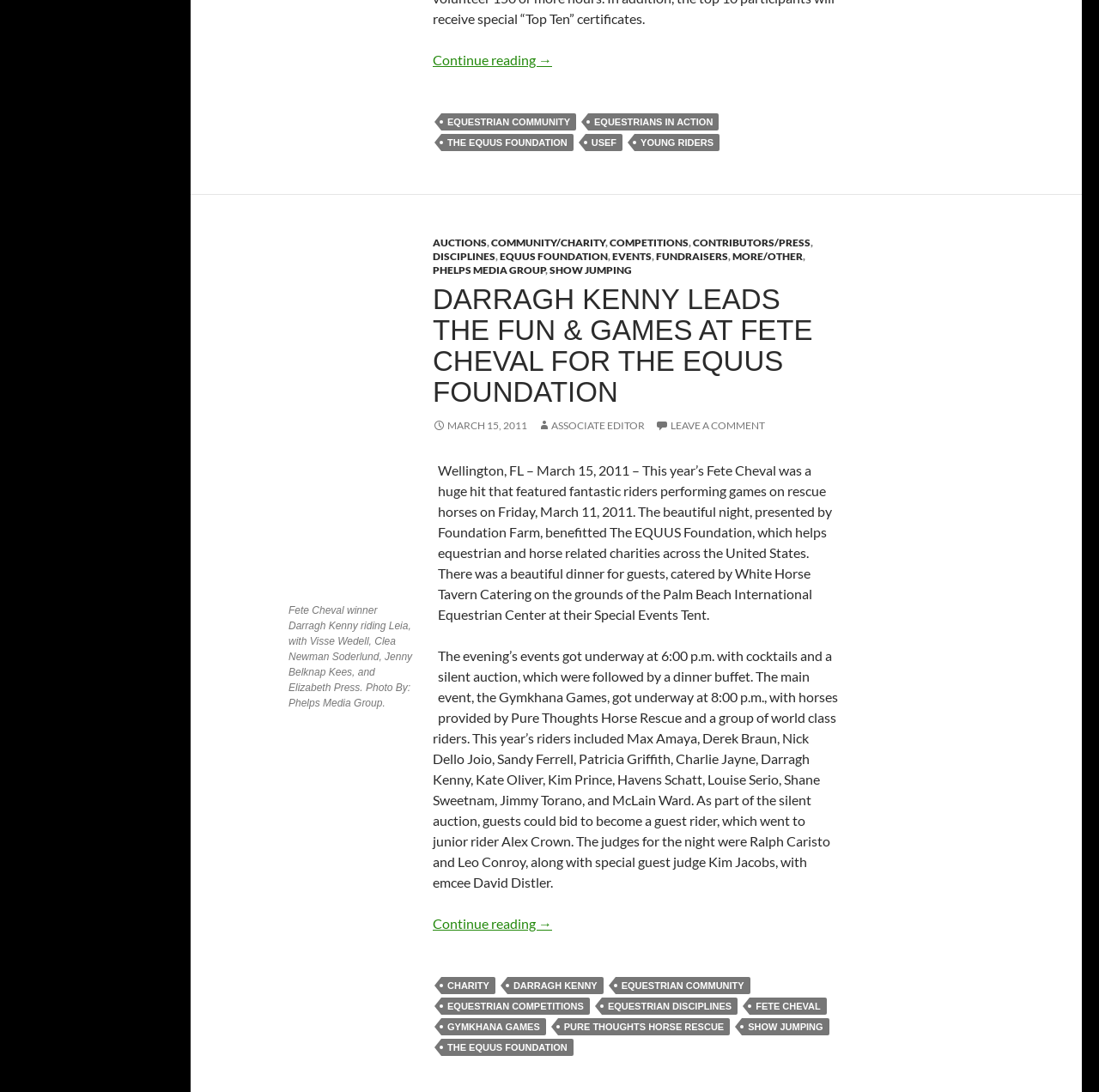Please answer the following question as detailed as possible based on the image: 
How many riders participated in the Gymkhana Games?

The article mentions that the Gymkhana Games featured a group of world-class riders, including Max Amaya, Derek Braun, Nick Dello Joio, Sandy Ferrell, Patricia Griffith, Charlie Jayne, Darragh Kenny, Kate Oliver, Kim Prince, Havens Schatt, Louise Serio, Shane Sweetnam, Jimmy Torano, and McLain Ward, which makes a total of 15 riders.